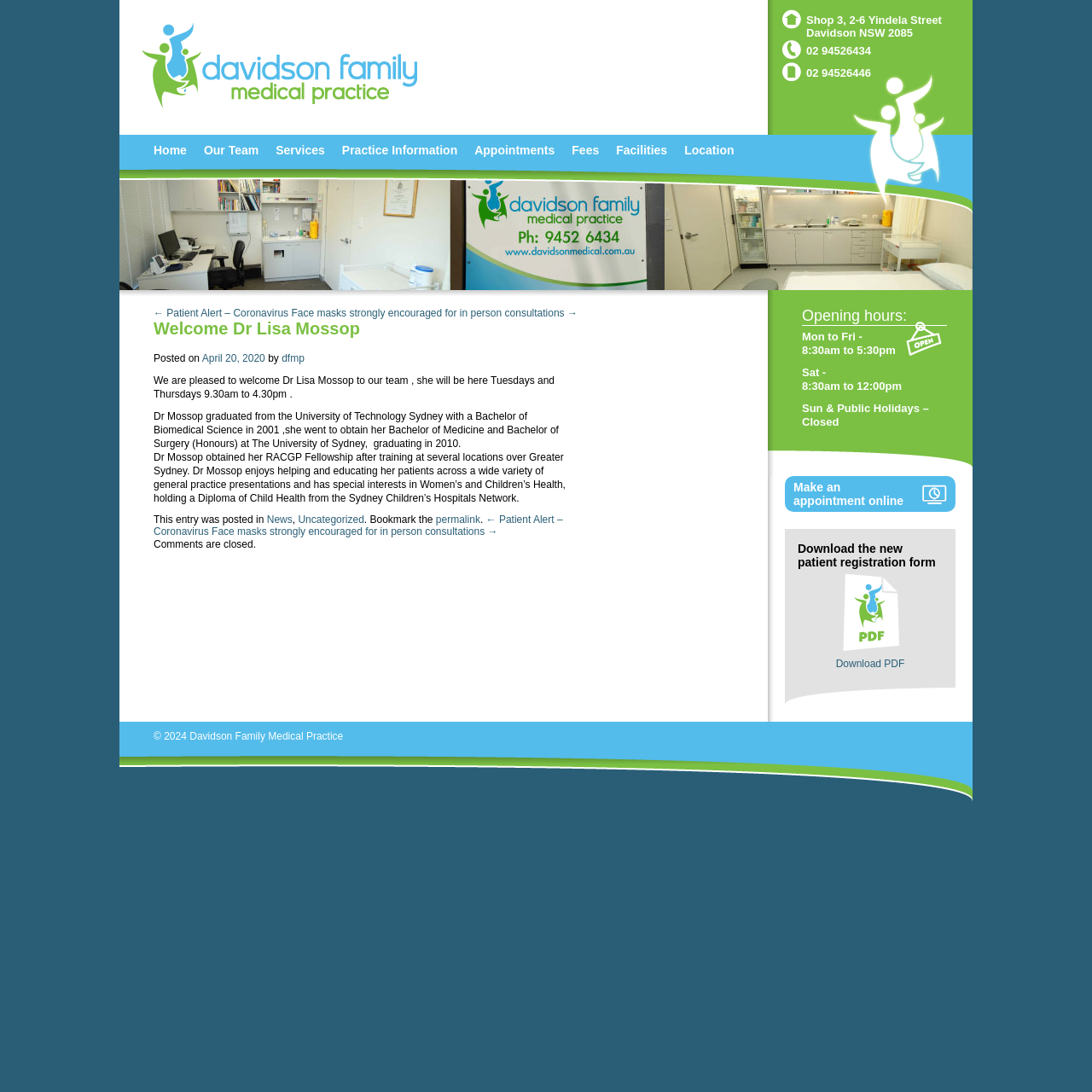Based on the element description: "Return to project home", identify the bounding box coordinates for this UI element. The coordinates must be four float numbers between 0 and 1, listed as [left, top, right, bottom].

None